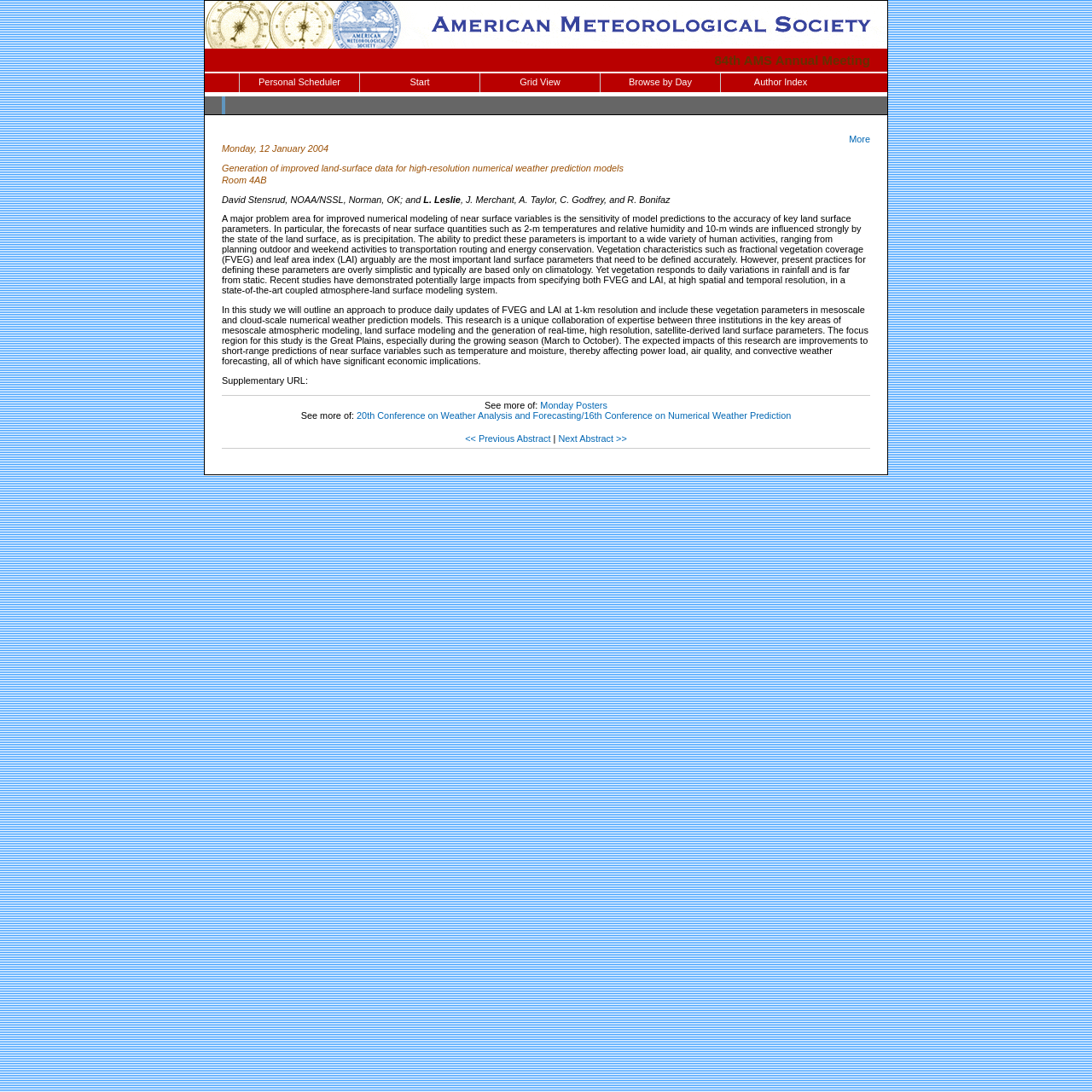What is the room number of the event?
Please provide a single word or phrase in response based on the screenshot.

Room 4AB